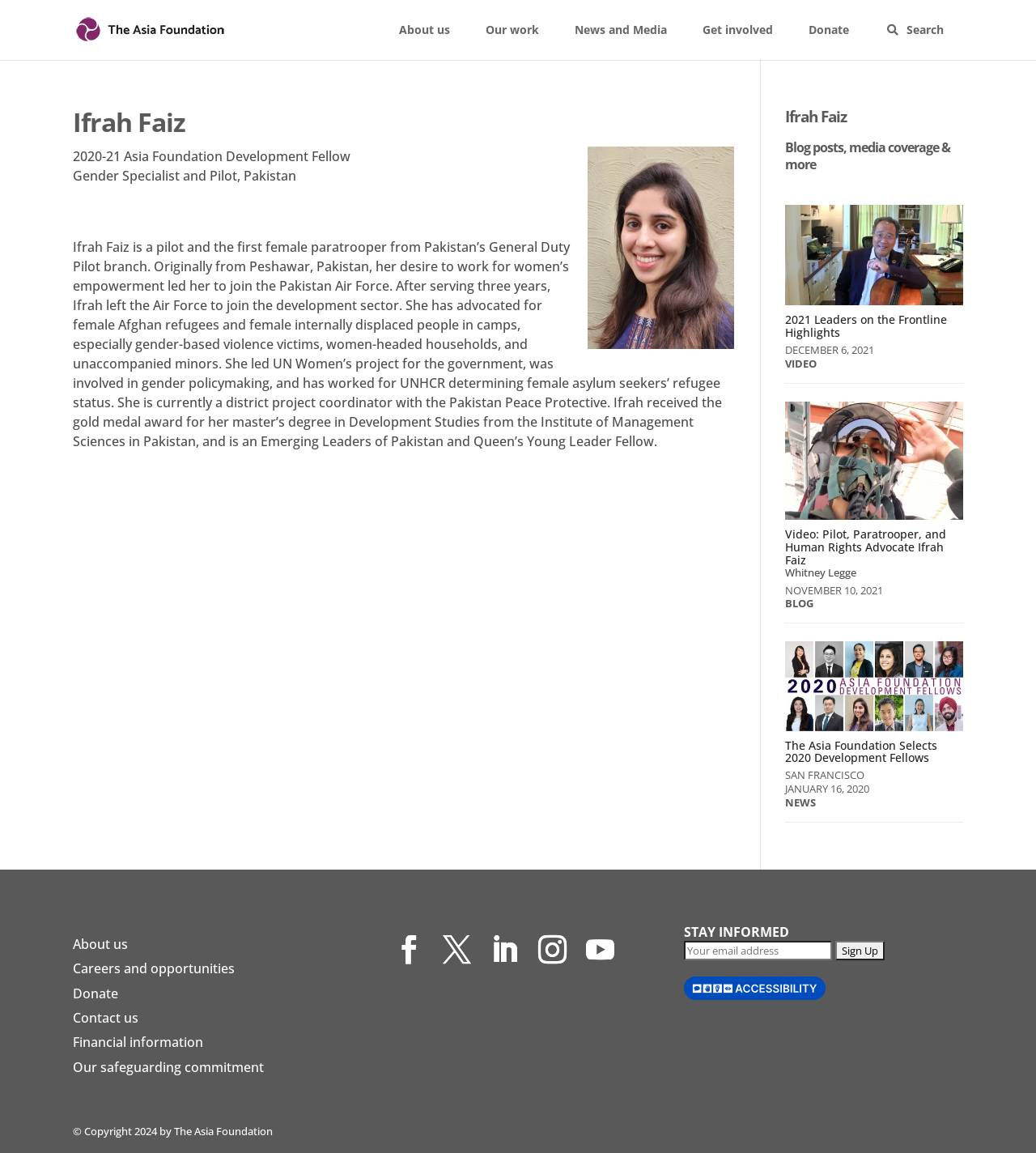Using the information in the image, could you please answer the following question in detail:
What is the name of the person described on this webpage?

I determined the answer by reading the heading 'Ifrah Faiz' at the top of the webpage, which suggests that the webpage is about a person named Ifrah Faiz. Additionally, the text below the heading provides more information about Ifrah Faiz, confirming that she is the person described on this webpage.